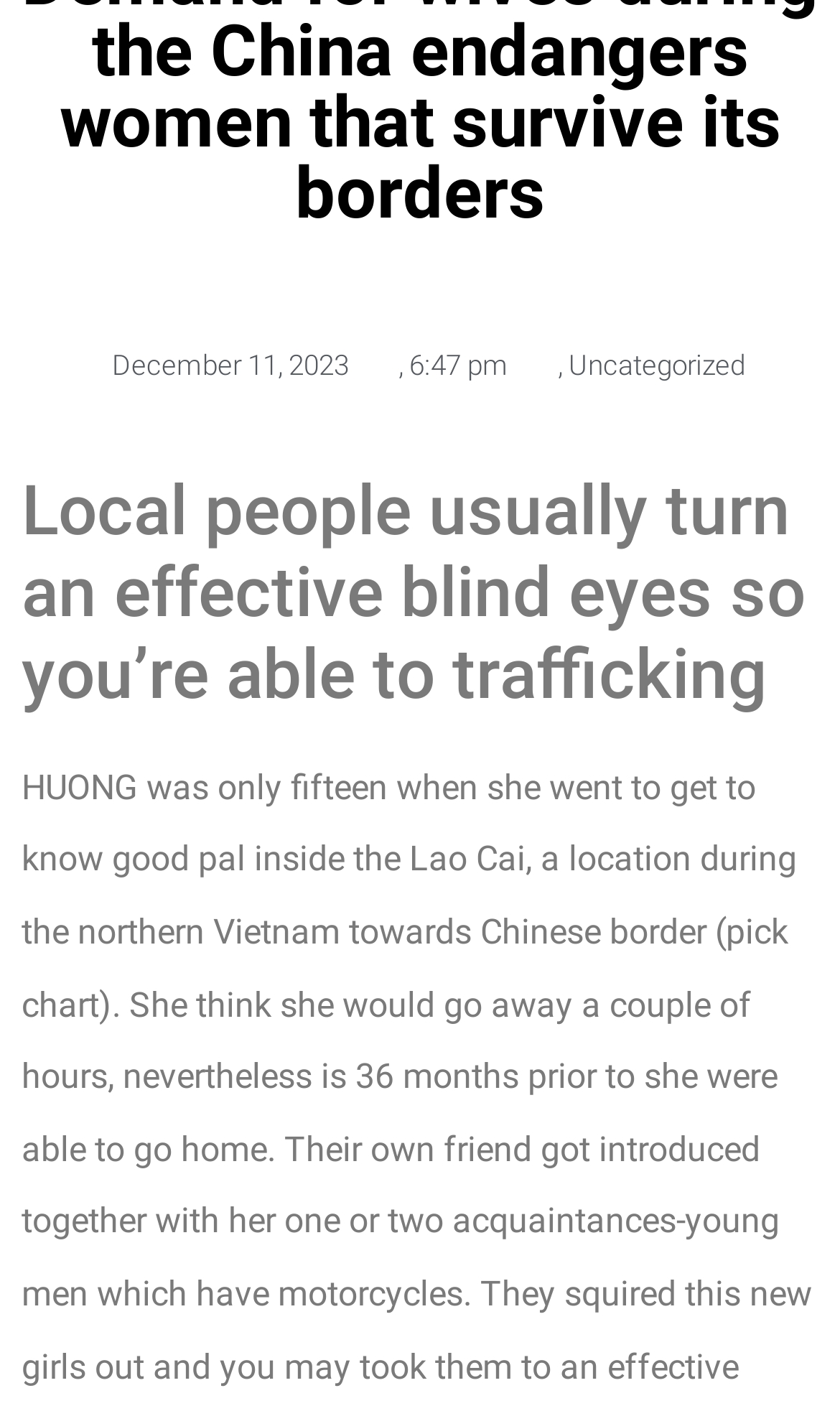Identify the bounding box coordinates for the UI element that matches this description: "Uncategorized".

[0.677, 0.248, 0.887, 0.271]